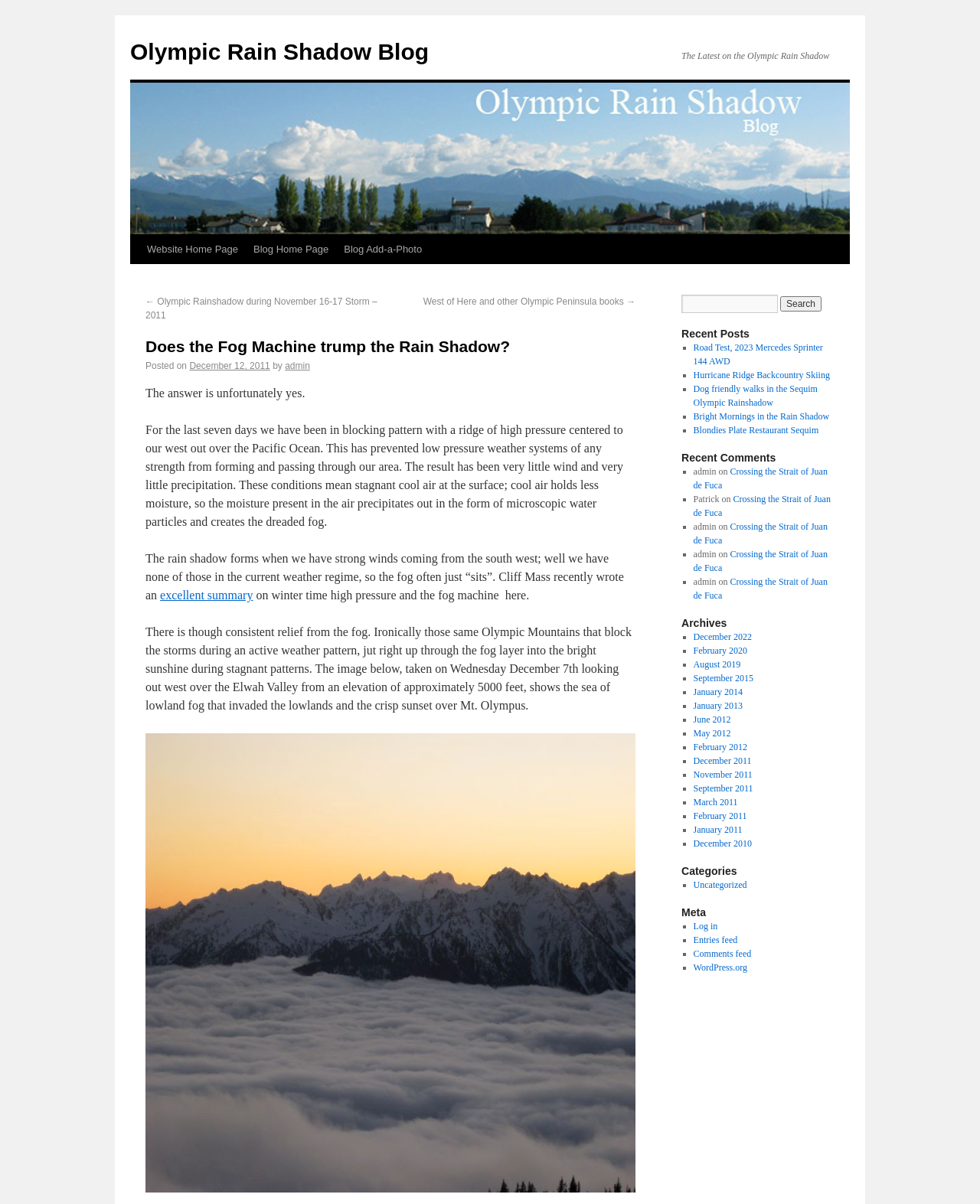Please determine the bounding box of the UI element that matches this description: February 2012. The coordinates should be given as (top-left x, top-left y, bottom-right x, bottom-right y), with all values between 0 and 1.

[0.707, 0.616, 0.762, 0.625]